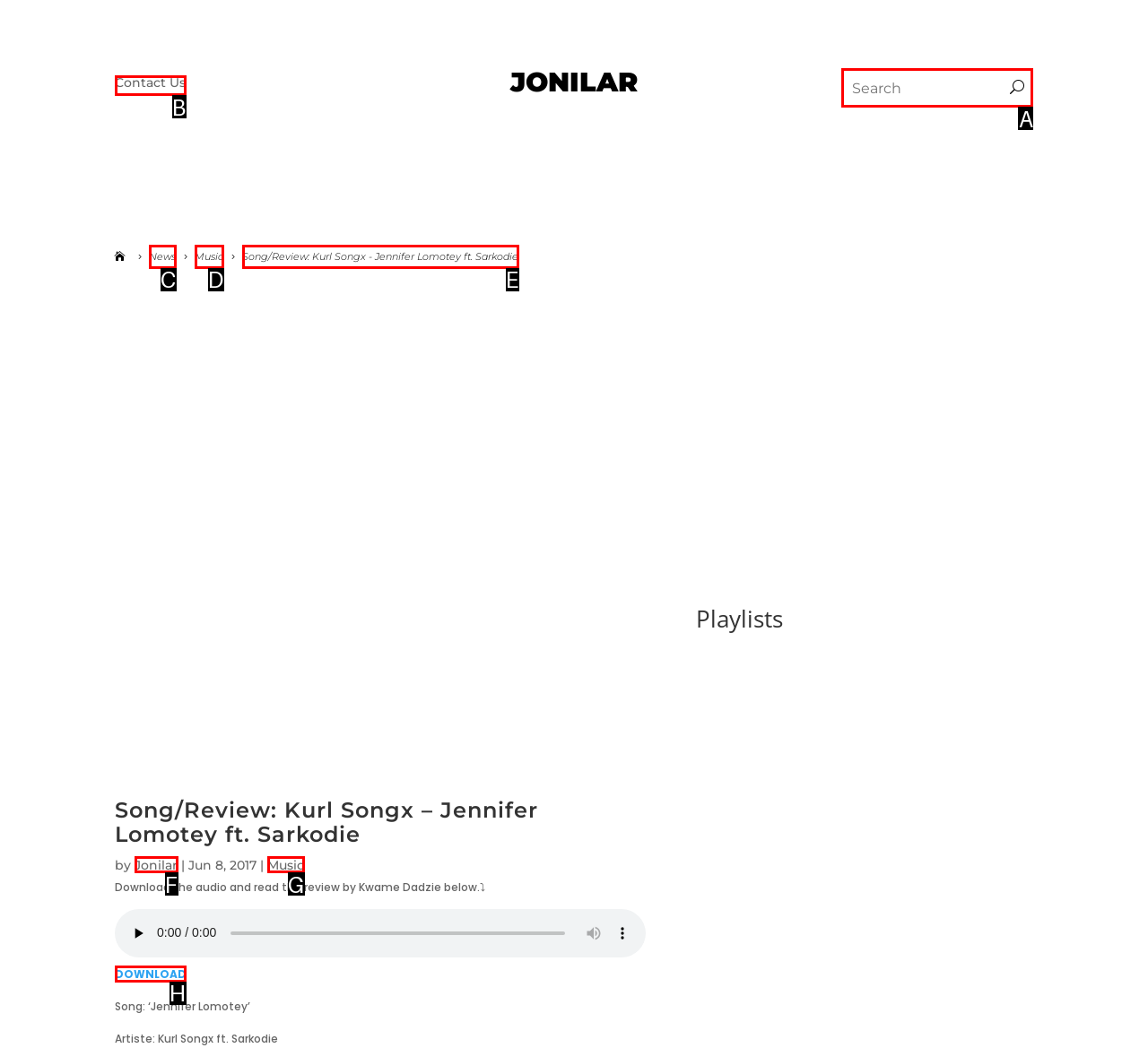Determine the appropriate lettered choice for the task: Click the 'DOWNLOAD' link. Reply with the correct letter.

H